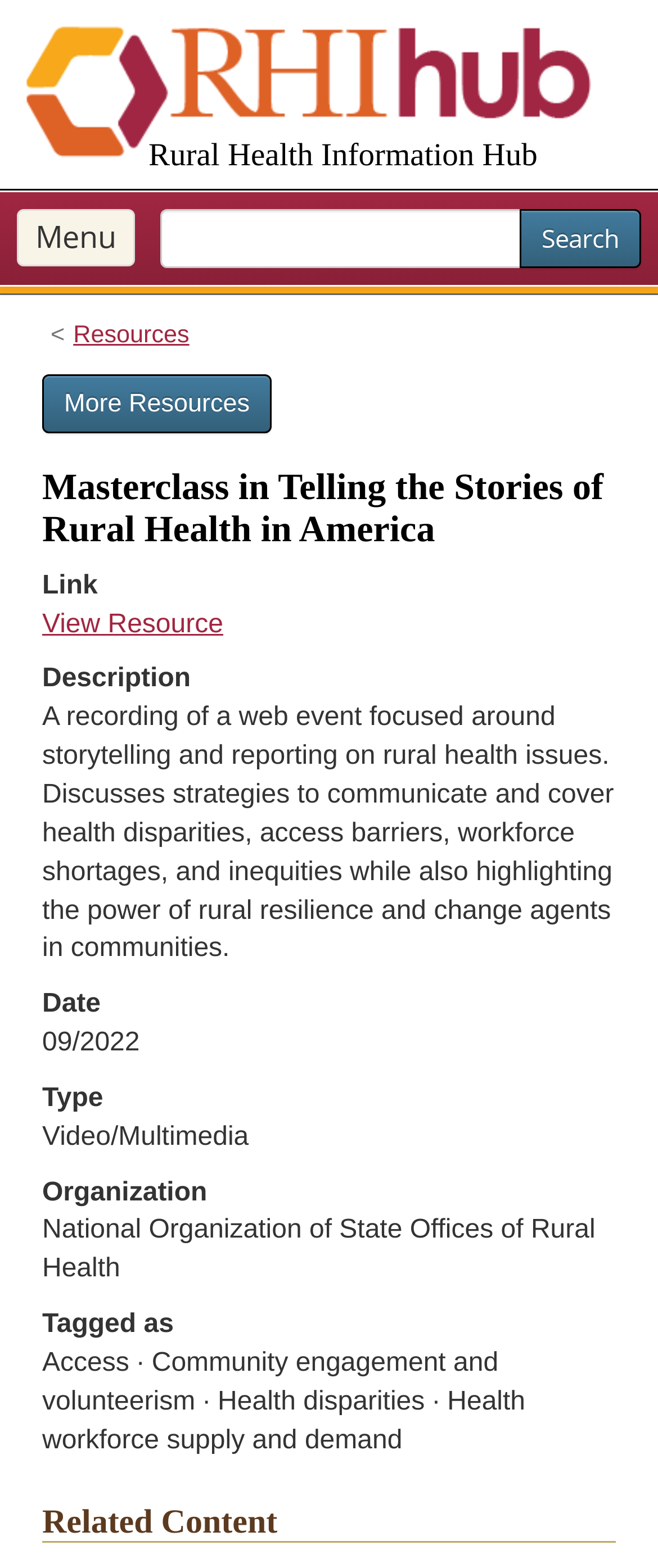Give a concise answer of one word or phrase to the question: 
Who is the organization behind this resource?

National Organization of State Offices of Rural Health